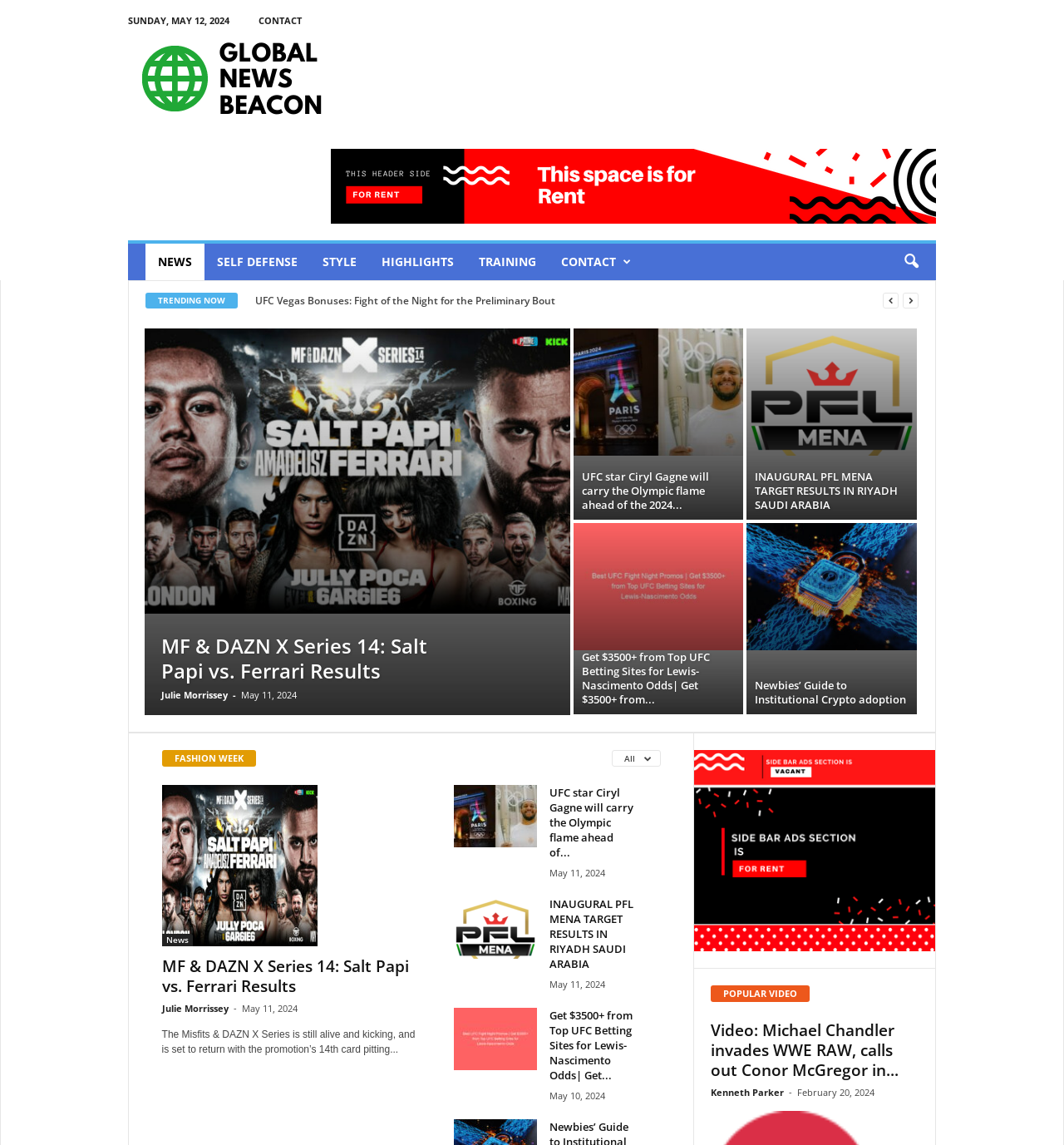Identify the bounding box of the HTML element described here: "Martial Arts Feeds". Provide the coordinates as four float numbers between 0 and 1: [left, top, right, bottom].

[0.12, 0.027, 0.332, 0.11]